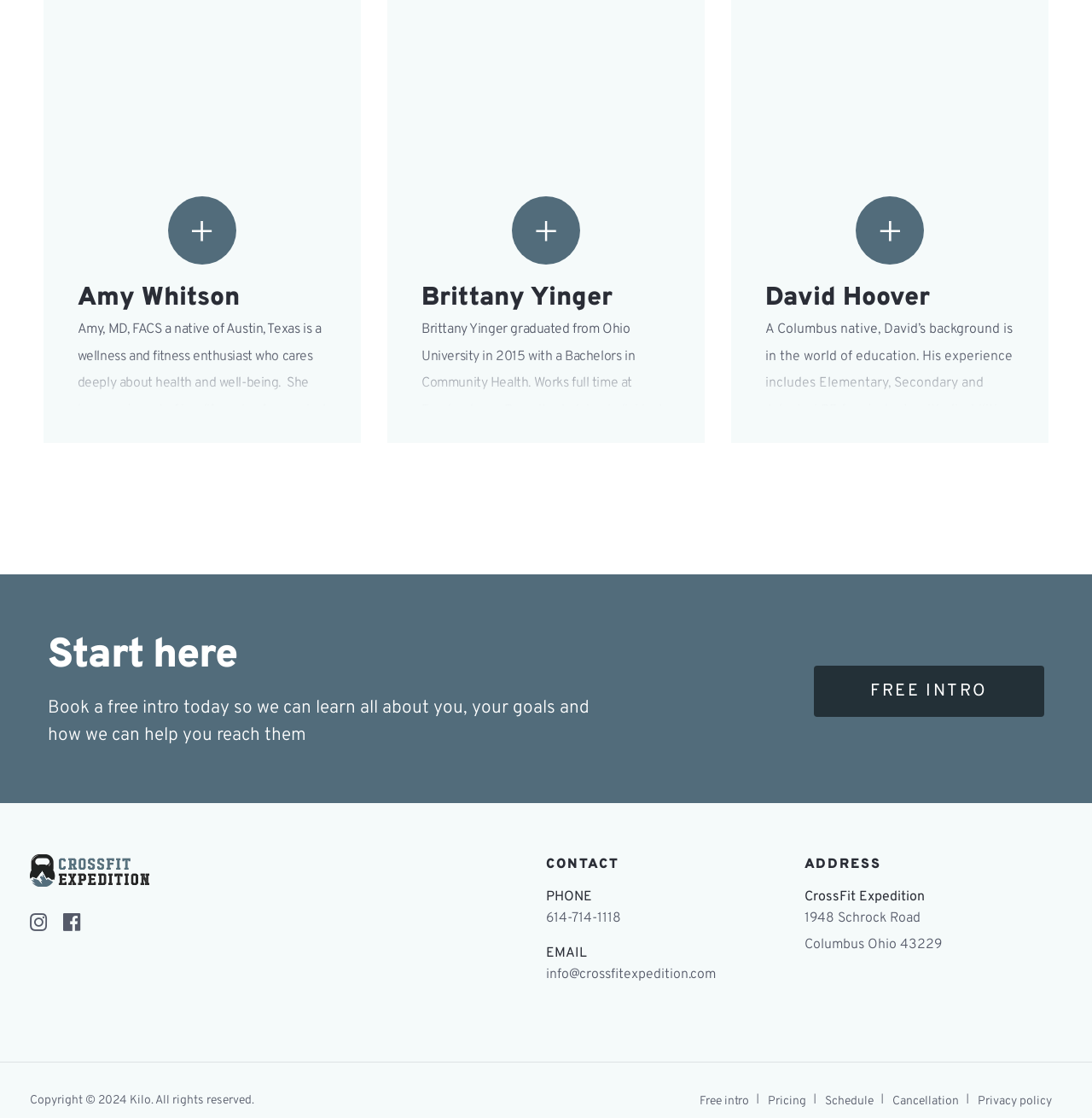Identify the bounding box coordinates of the section that should be clicked to achieve the task described: "Check our privacy policy".

[0.888, 0.973, 0.973, 0.997]